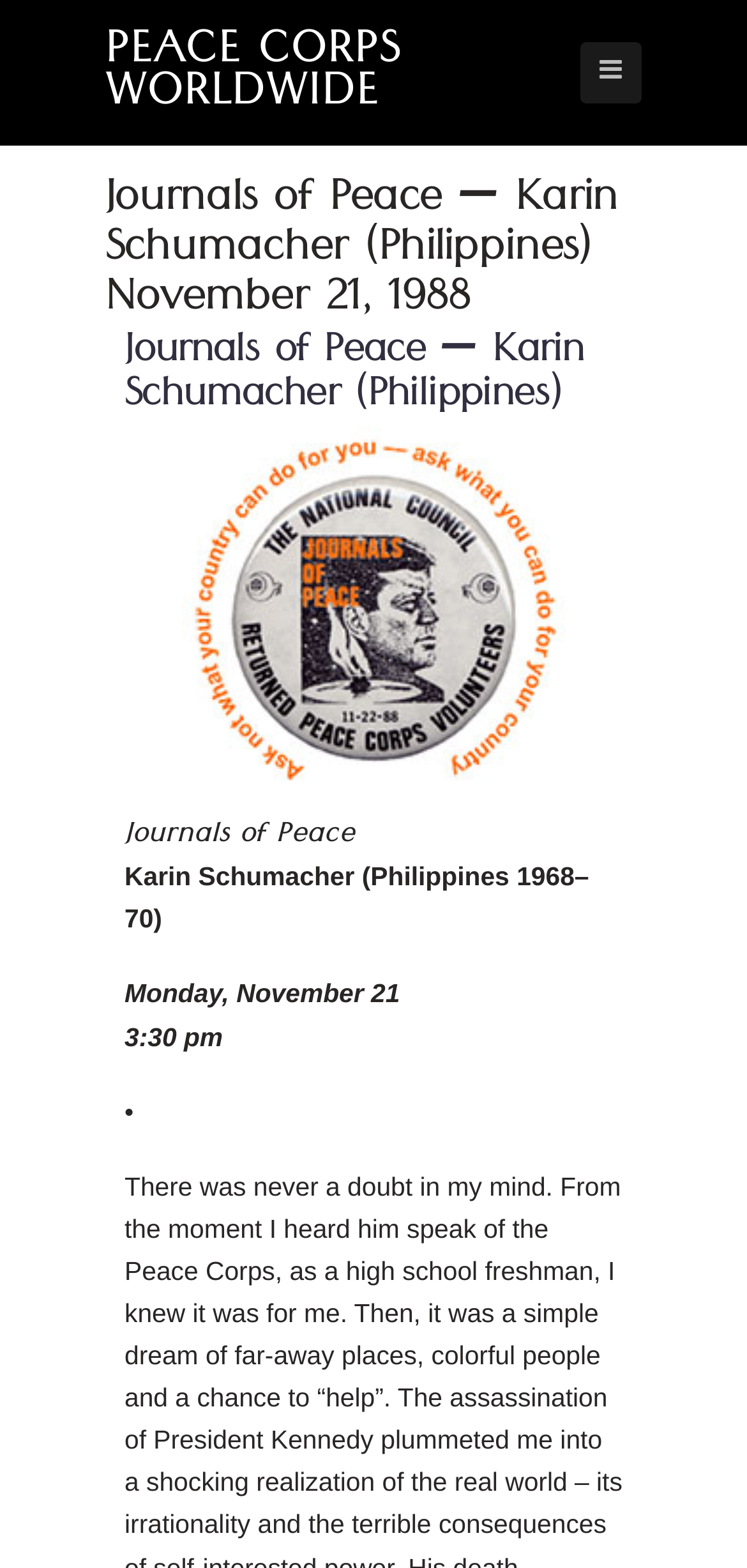What is the date of the journal entry?
Using the image, answer in one word or phrase.

November 21